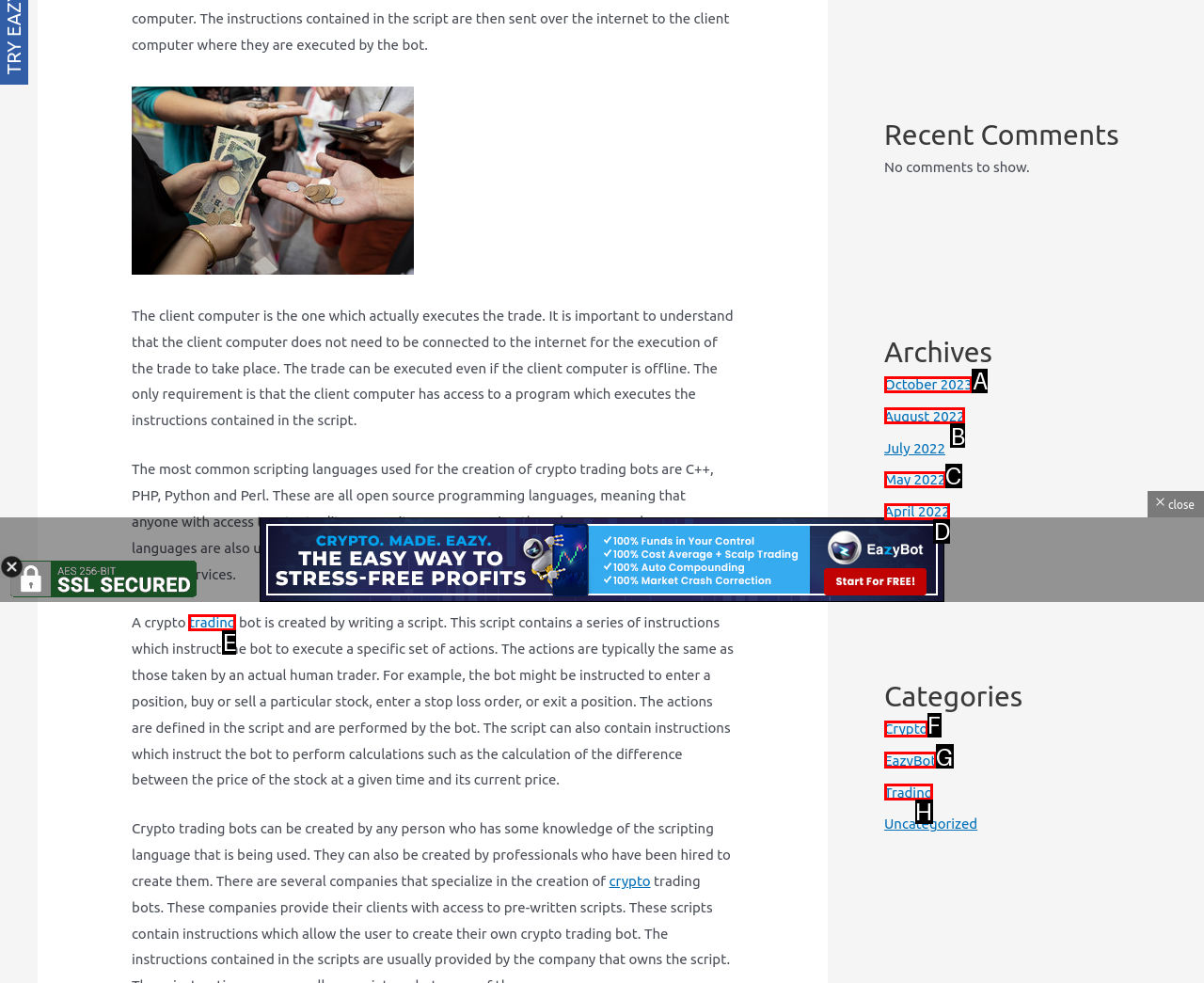Determine which UI element matches this description: August 2022
Reply with the appropriate option's letter.

B